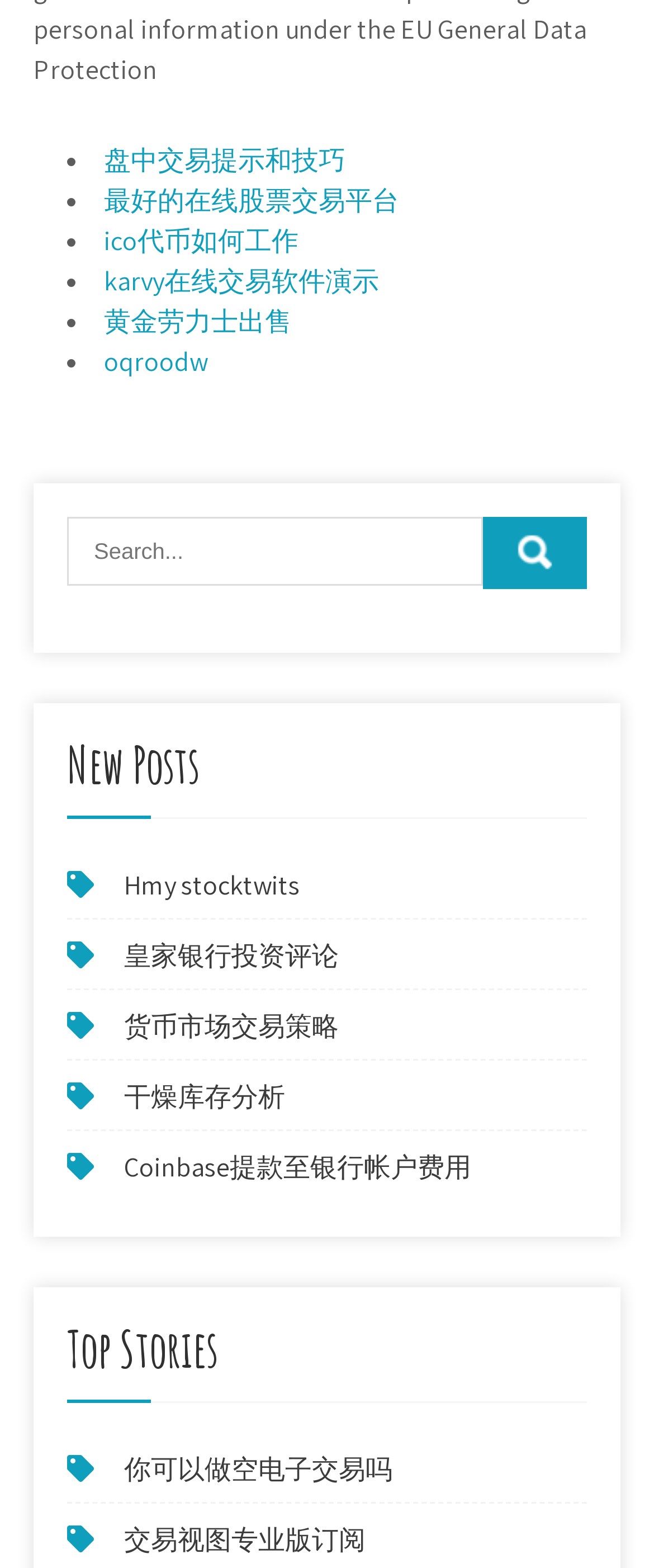Find the bounding box coordinates for the HTML element described in this sentence: "Hmy stocktwits". Provide the coordinates as four float numbers between 0 and 1, in the format [left, top, right, bottom].

[0.19, 0.553, 0.459, 0.576]